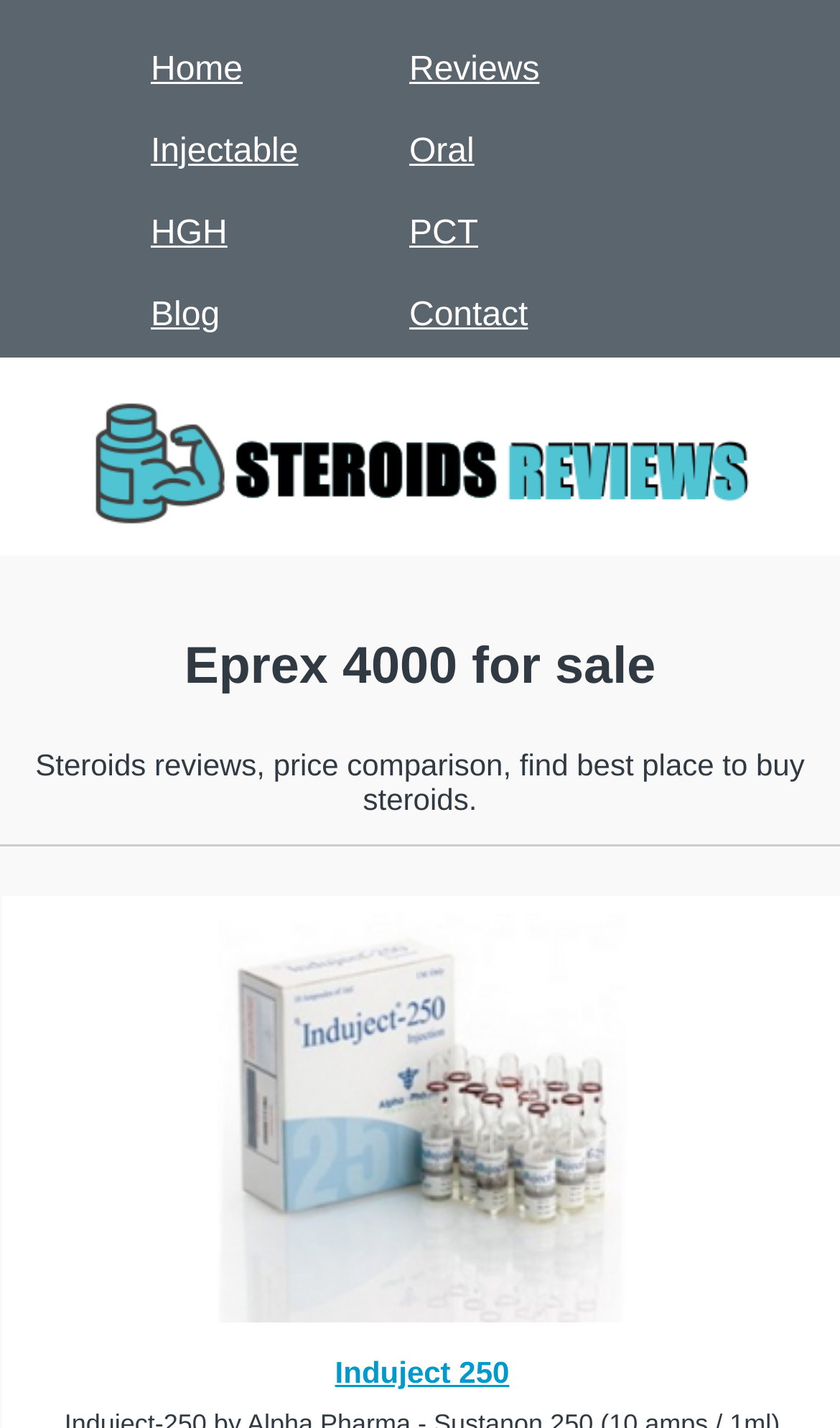Determine the bounding box coordinates of the UI element that matches the following description: "Induject 250". The coordinates should be four float numbers between 0 and 1 in the format [left, top, right, bottom].

[0.399, 0.949, 0.606, 0.973]